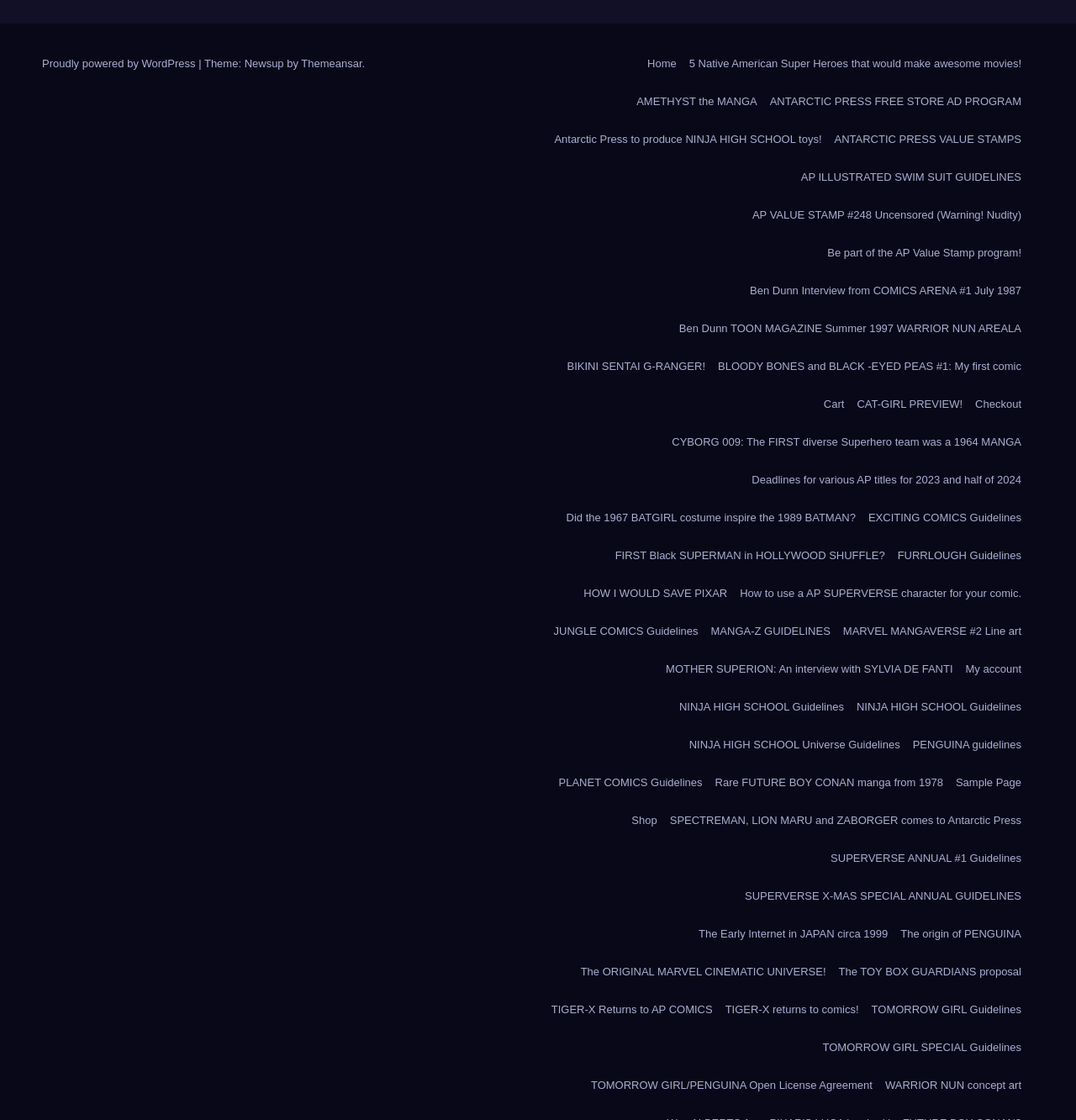Given the element description "TIGER-X Returns to AP COMICS", identify the bounding box of the corresponding UI element.

[0.512, 0.896, 0.662, 0.907]